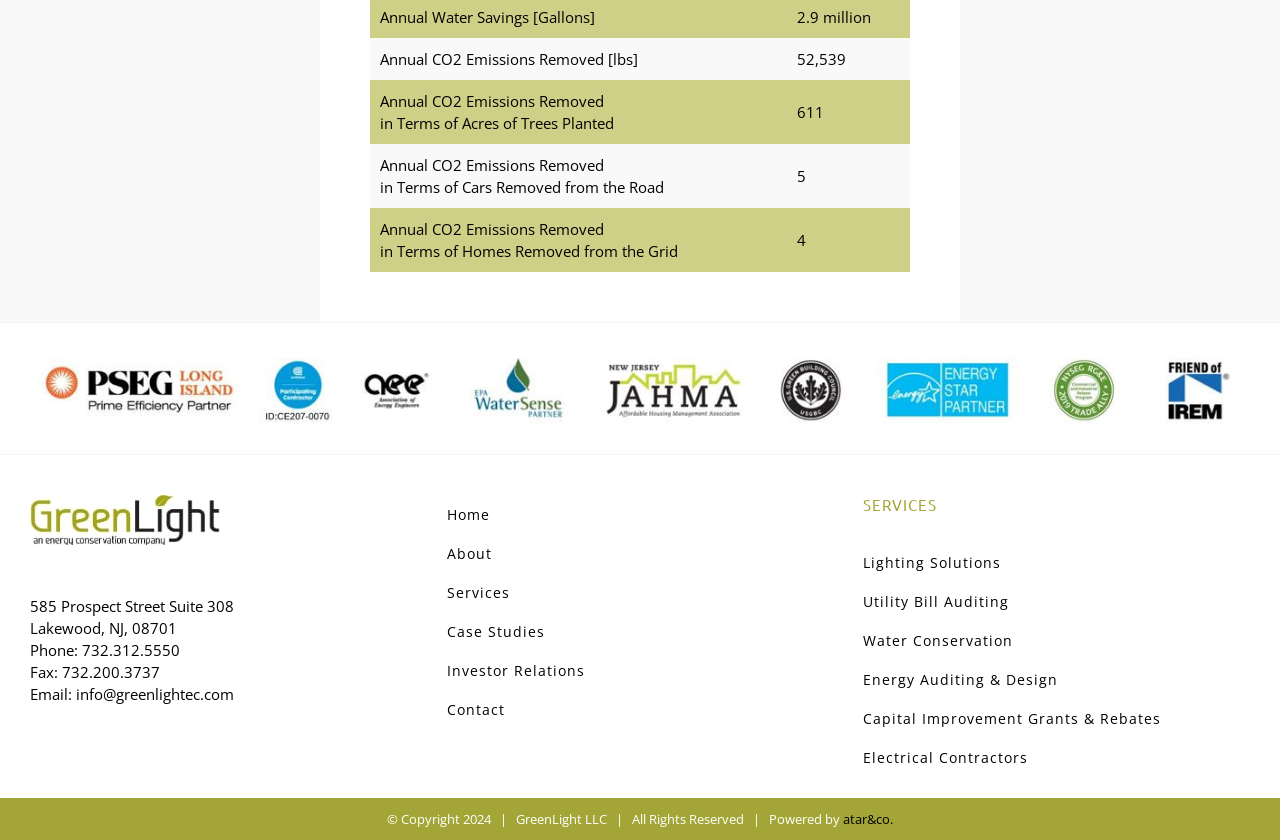Identify the bounding box coordinates for the region of the element that should be clicked to carry out the instruction: "Click the 'info@greenlightec.com' link". The bounding box coordinates should be four float numbers between 0 and 1, i.e., [left, top, right, bottom].

[0.059, 0.814, 0.183, 0.838]